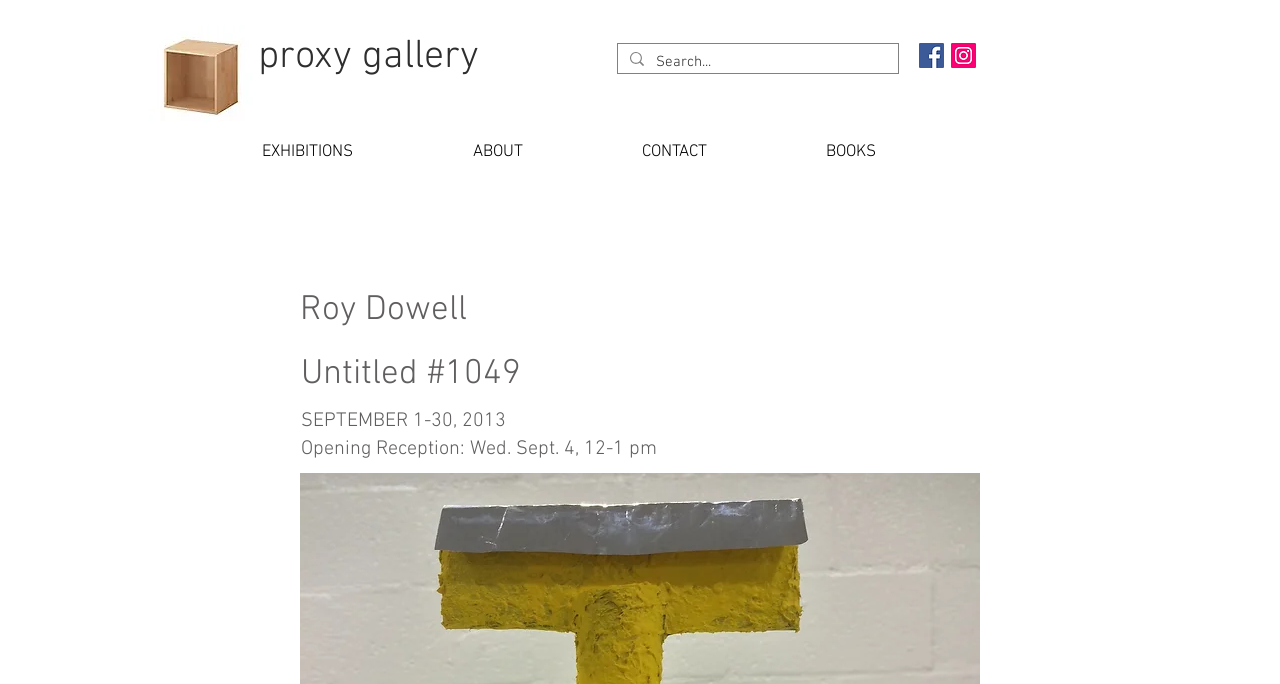Based on the image, give a detailed response to the question: What is the duration of the exhibition?

The duration of the exhibition can be found in the StaticText element with the text 'SEPTEMBER 1-30, 2013' located below the artwork title.